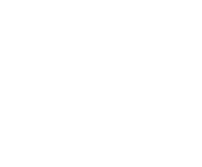What type of services does the company offer?
Using the visual information, reply with a single word or short phrase.

IT solutions, digital marketing, GIS services, and utilities